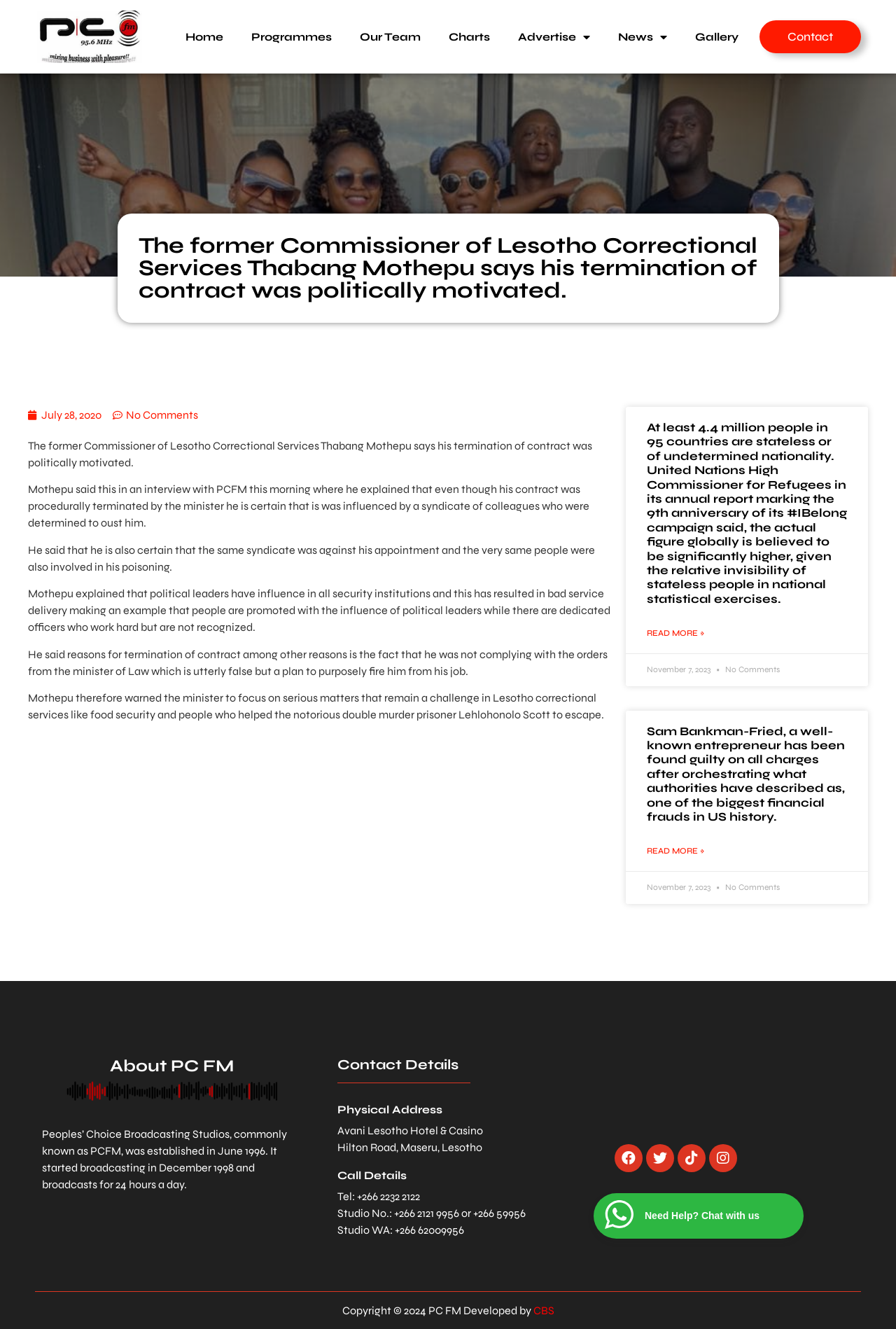Please identify the bounding box coordinates of the element that needs to be clicked to execute the following command: "Chat with us". Provide the bounding box using four float numbers between 0 and 1, formatted as [left, top, right, bottom].

[0.663, 0.898, 0.897, 0.932]